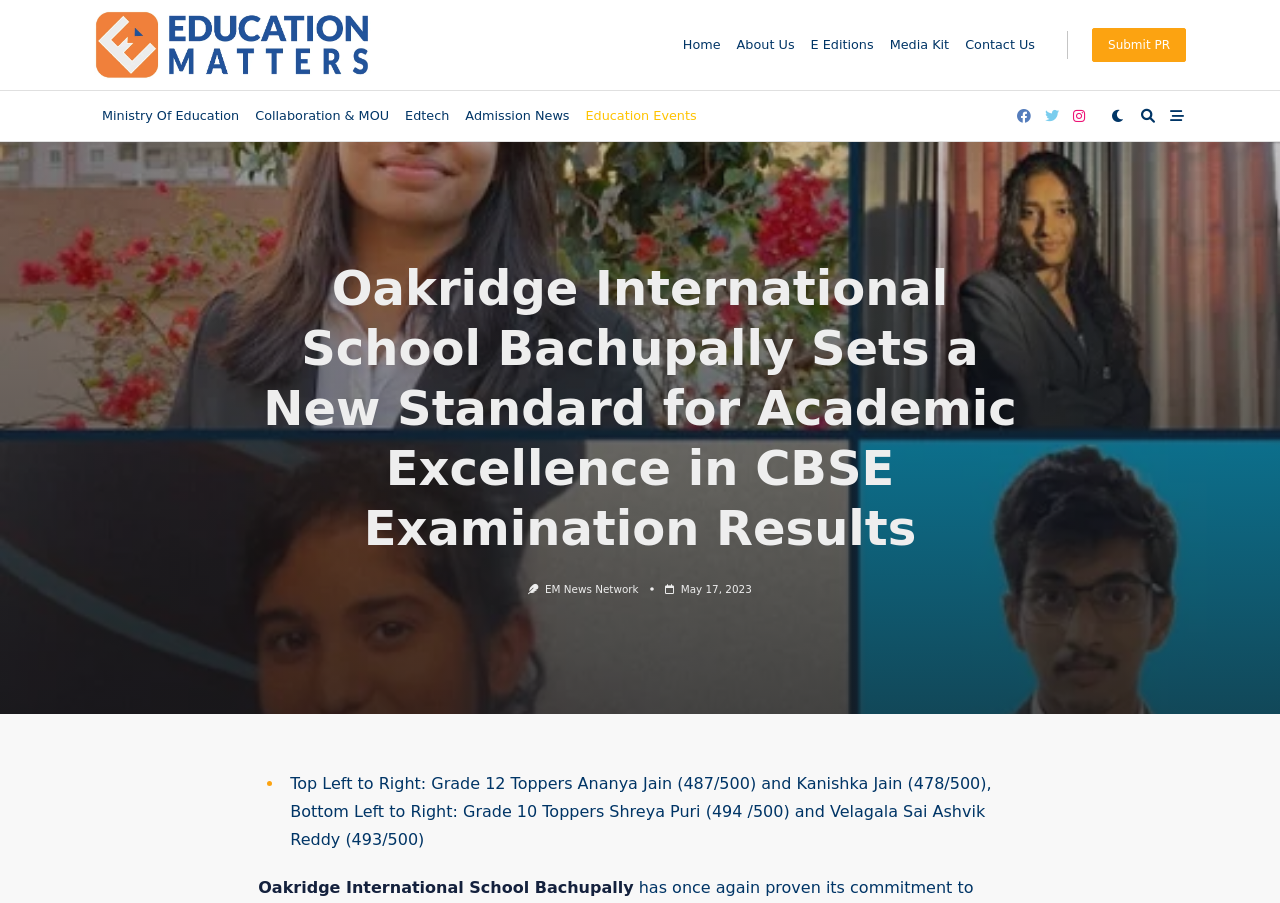What is the name of the school?
Refer to the image and respond with a one-word or short-phrase answer.

Oakridge International School Bachupally